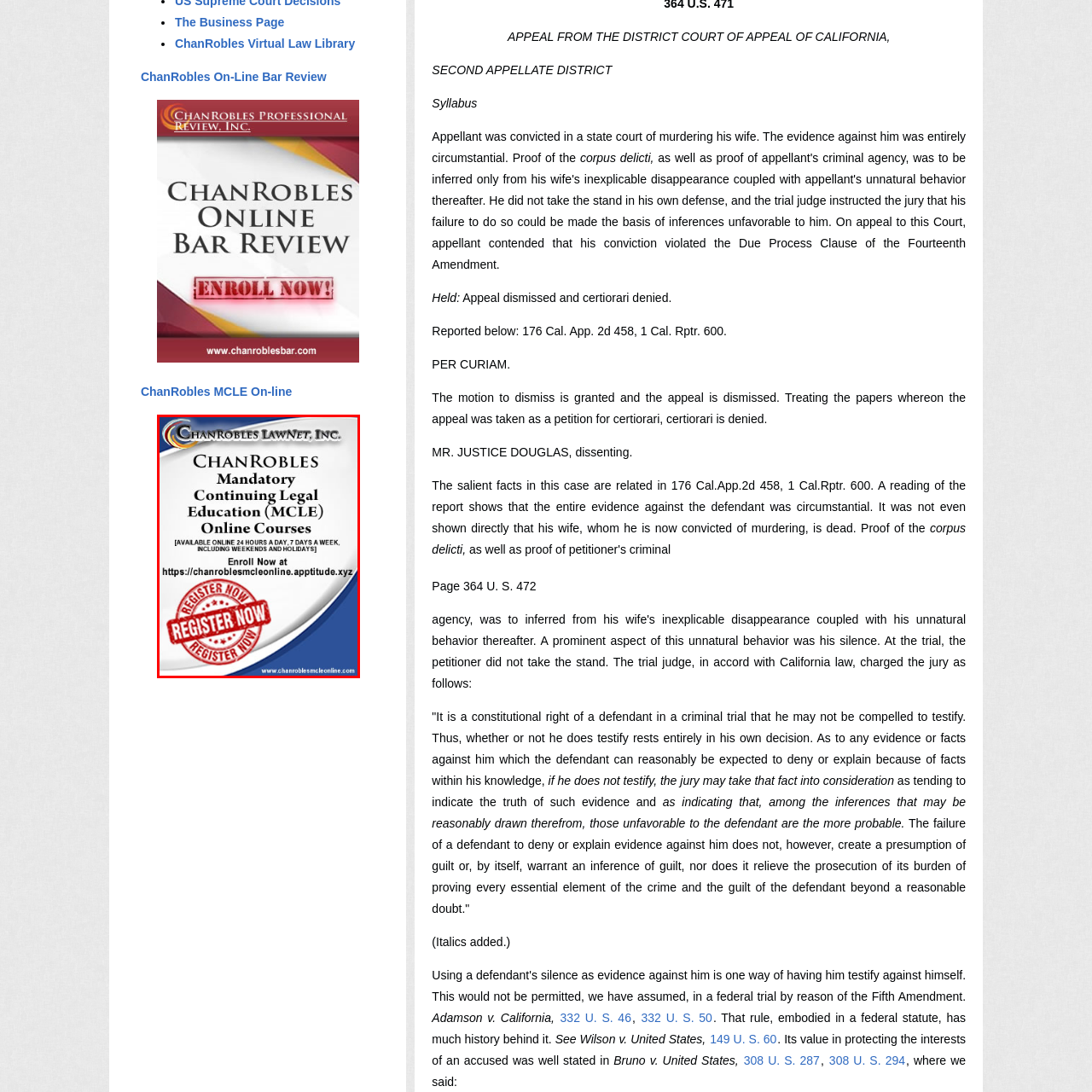Look at the region marked by the red box and describe it extensively.

The image promotes the ChanRobles LawNet, Inc., emphasizing their Mandatory Continuing Legal Education (MCLE) Online Courses. The design highlights that these courses are available 24 hours a day, 7 days a week, ensuring convenience for participants, including weekends and holidays. The prominent "REGISTER NOW" button encourages immediate action from potential learners, directing them to enroll at the provided URL. Featuring a professional layout, the overall message conveys the accessibility and urgency of continuing legal education for legal professionals.